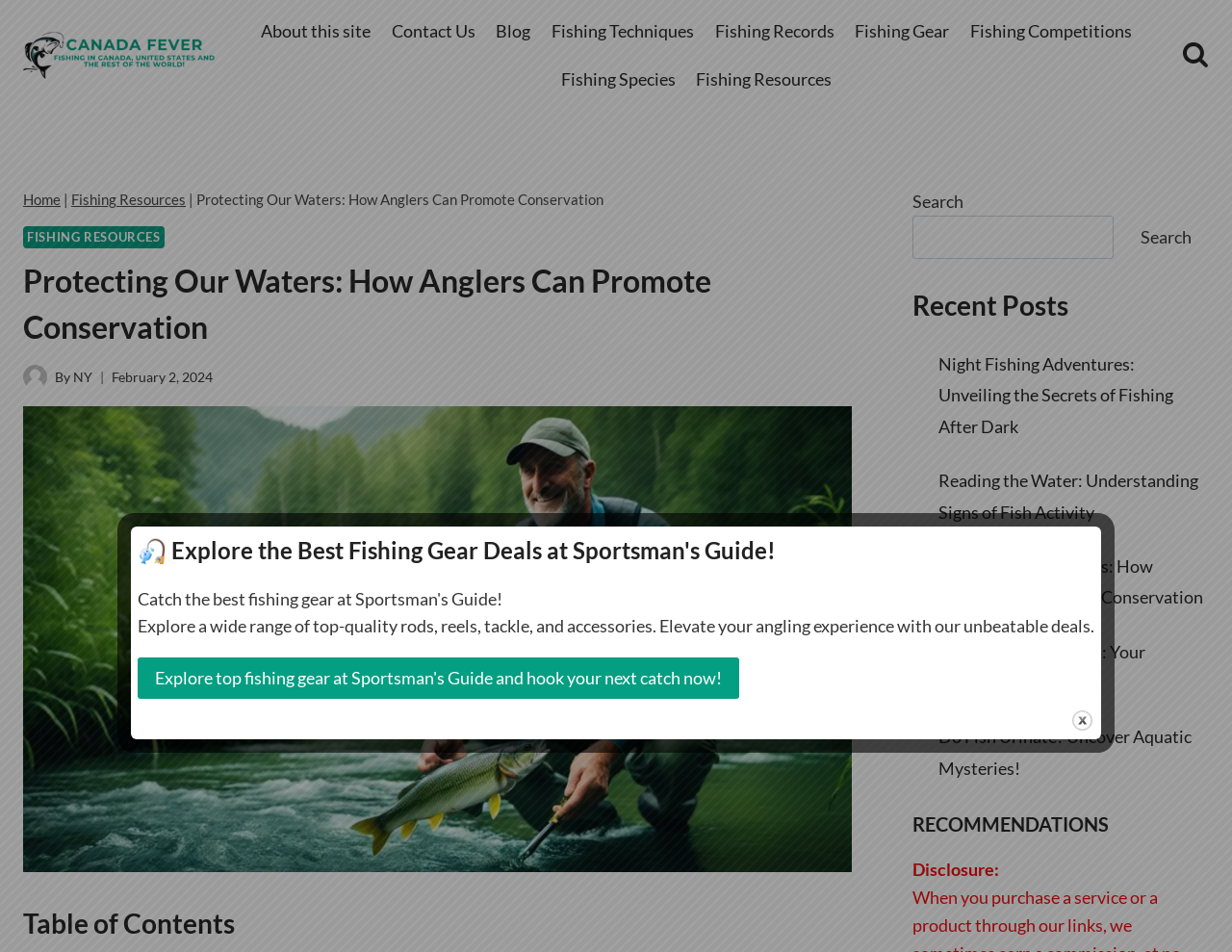What is the purpose of the button at the top right corner?
Based on the image, answer the question in a detailed manner.

The button at the top right corner has the text 'View Search Form', which suggests that it is used to expand or collapse the search form on the webpage.